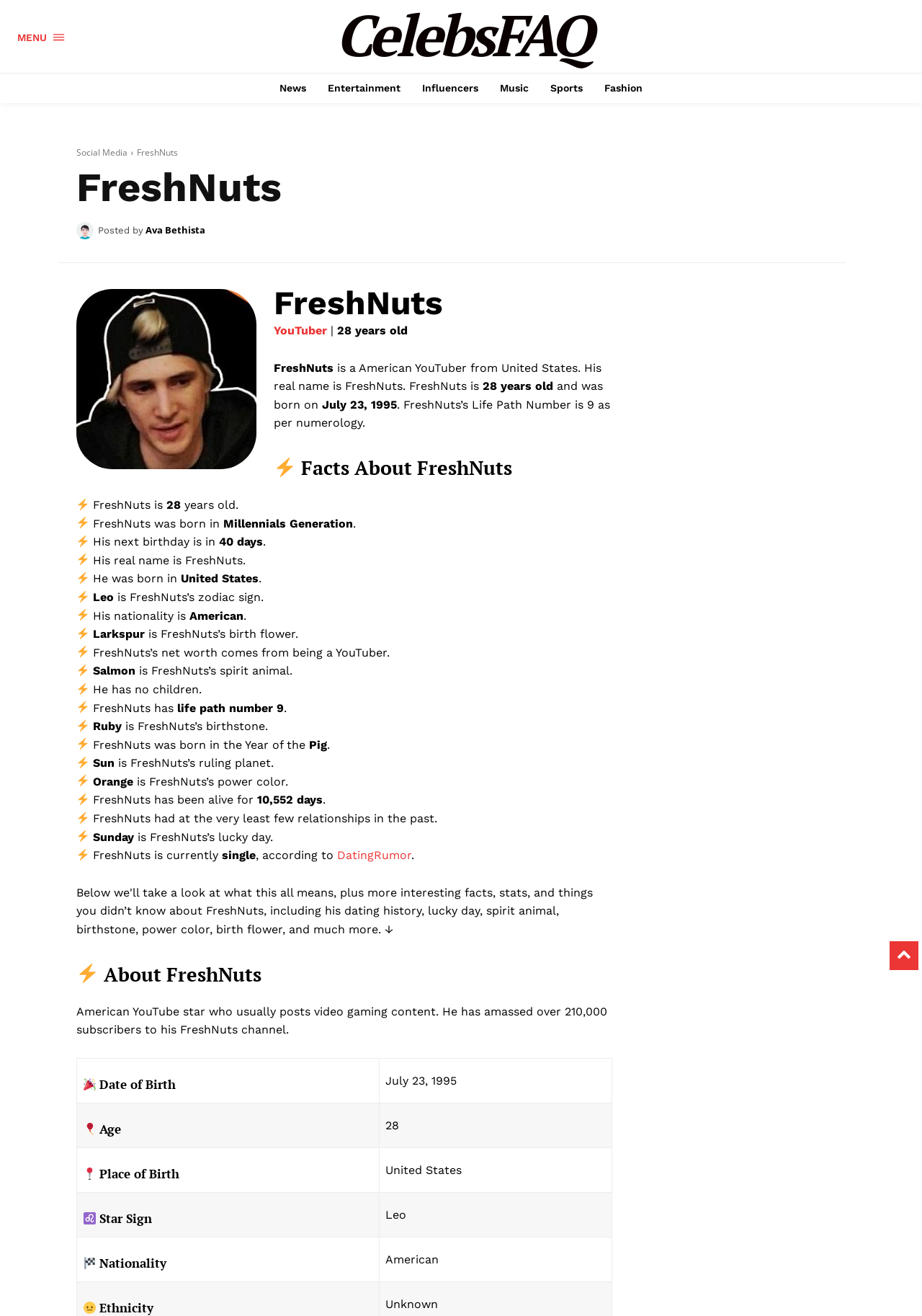Specify the bounding box coordinates of the region I need to click to perform the following instruction: "Go to CelebsFAQ". The coordinates must be four float numbers in the range of 0 to 1, i.e., [left, top, right, bottom].

[0.316, 0.0, 0.688, 0.053]